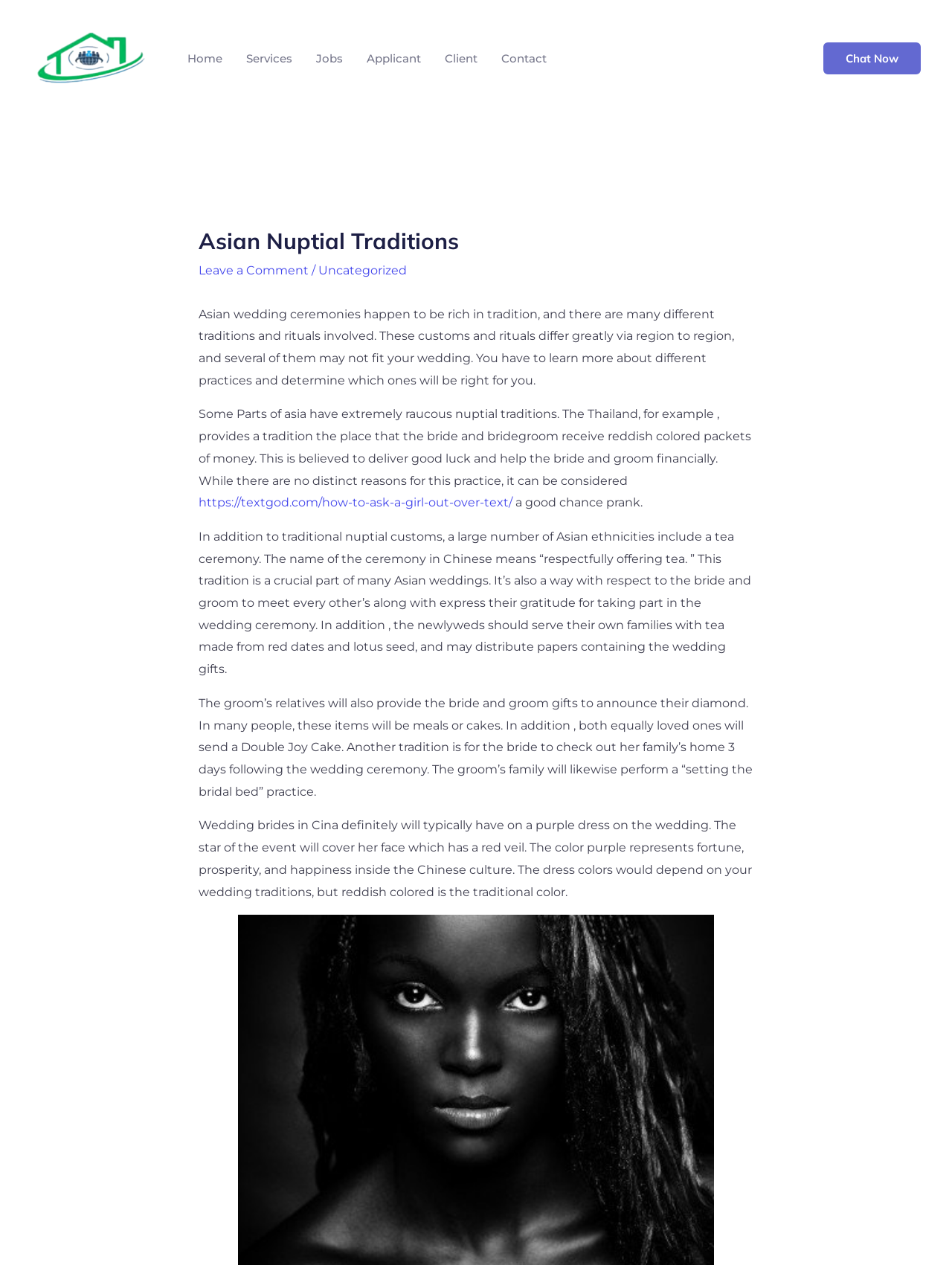Find the bounding box coordinates of the element's region that should be clicked in order to follow the given instruction: "Click the 'Contact' link". The coordinates should consist of four float numbers between 0 and 1, i.e., [left, top, right, bottom].

[0.514, 0.026, 0.587, 0.067]